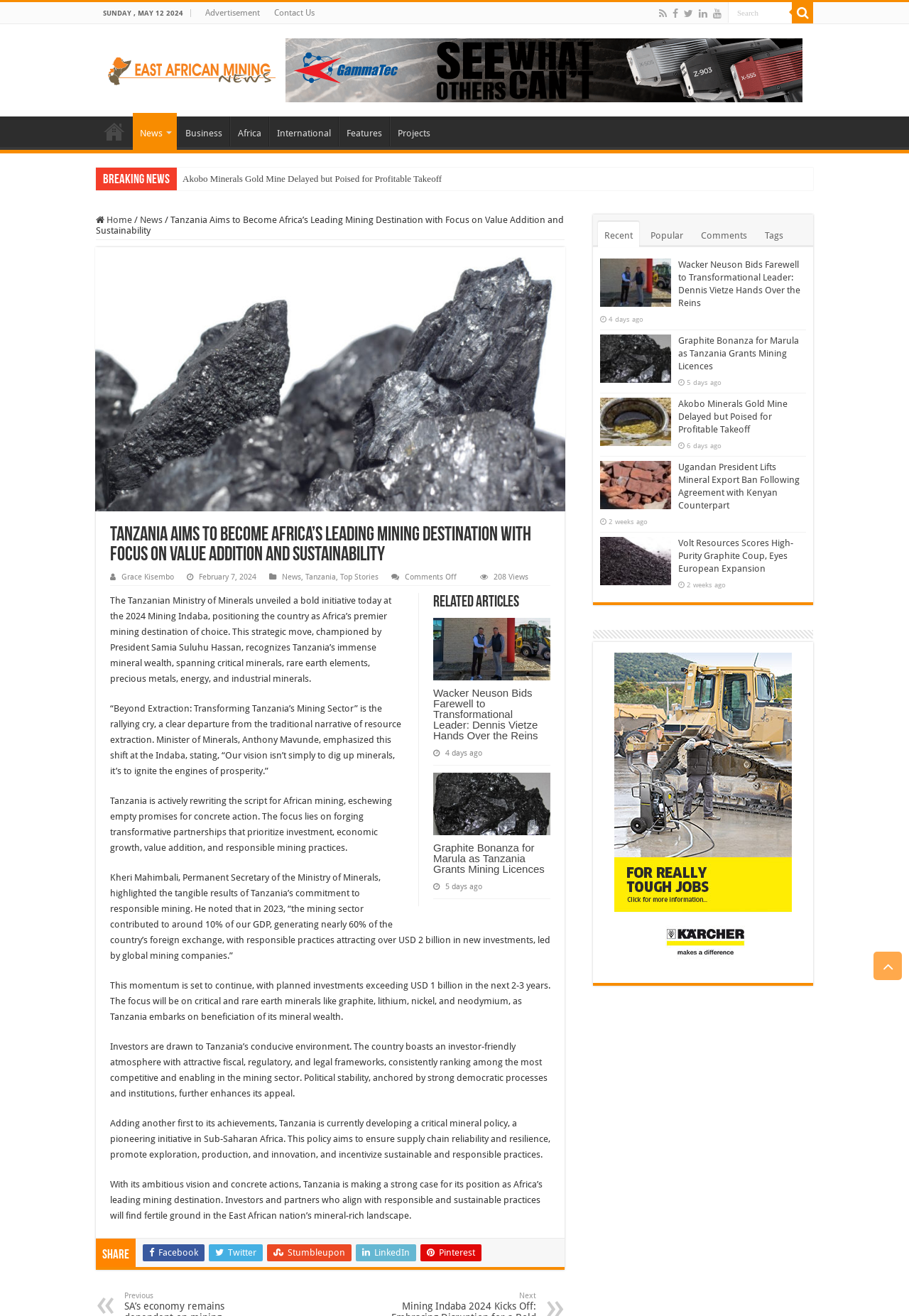Find the bounding box coordinates for the HTML element described in this sentence: "Advertisement". Provide the coordinates as four float numbers between 0 and 1, in the format [left, top, right, bottom].

[0.218, 0.002, 0.294, 0.018]